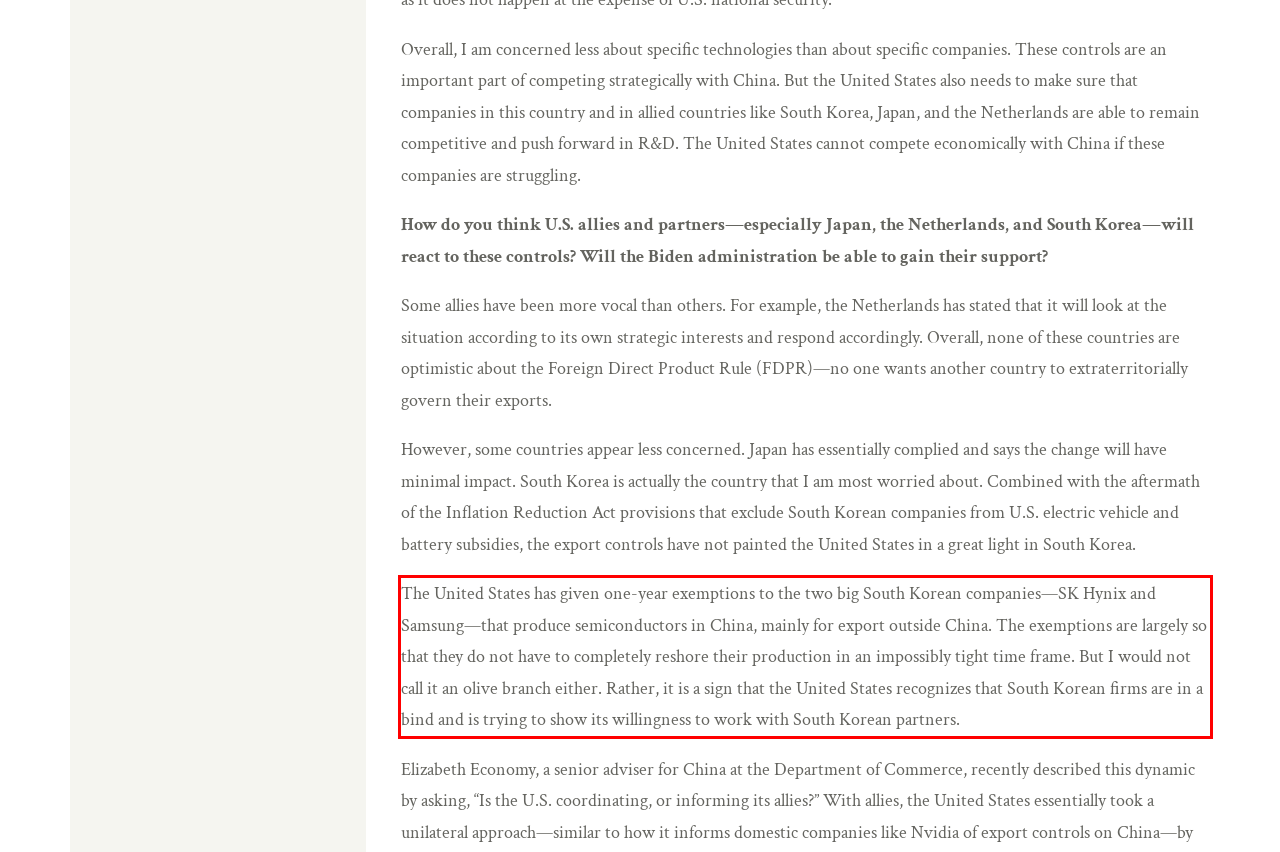Using the provided webpage screenshot, identify and read the text within the red rectangle bounding box.

The United States has given one-year exemptions to the two big South Korean companies—SK Hynix and Samsung—that produce semiconductors in China, mainly for export outside China. The exemptions are largely so that they do not have to completely reshore their production in an impossibly tight time frame. But I would not call it an olive branch either. Rather, it is a sign that the United States recognizes that South Korean firms are in a bind and is trying to show its willingness to work with South Korean partners.